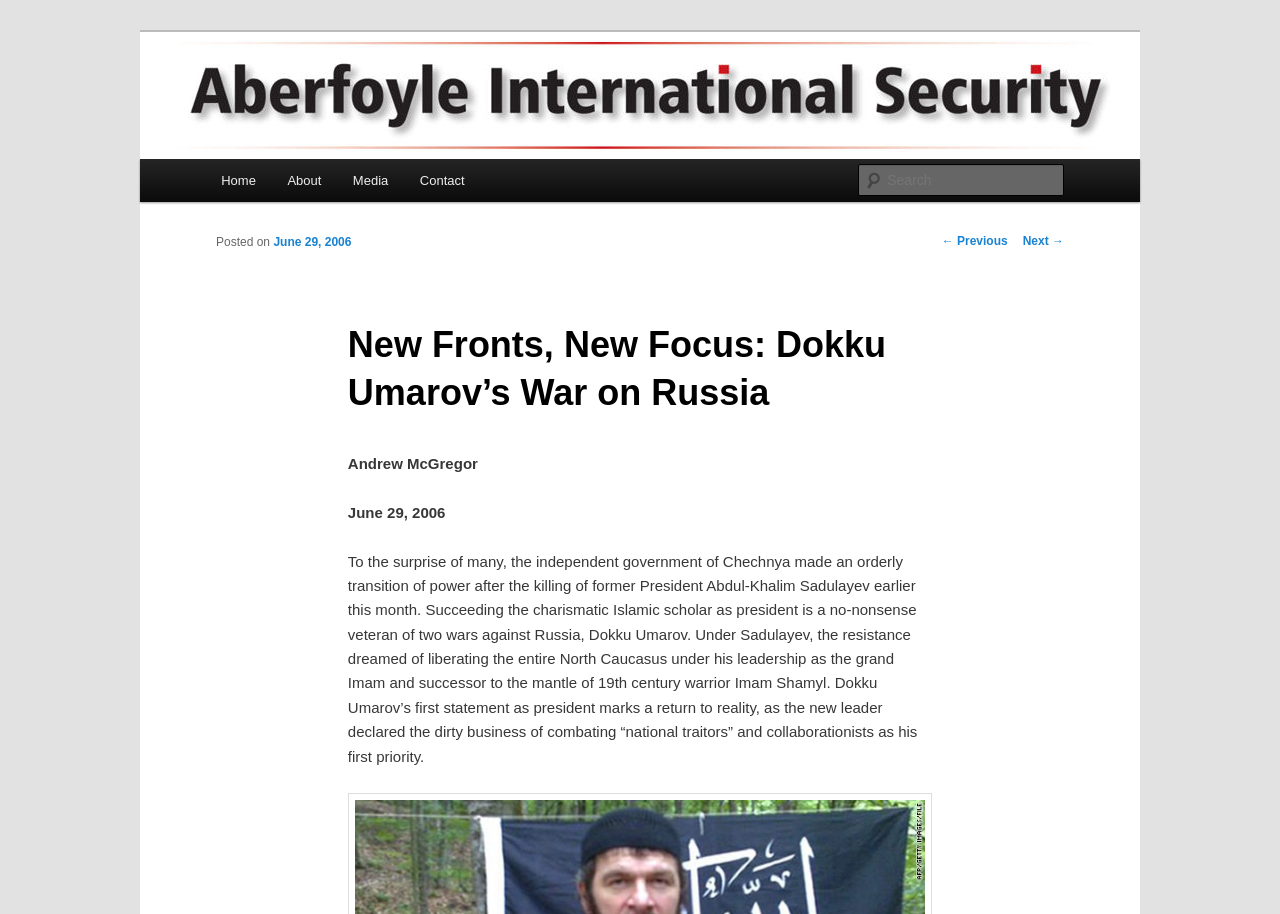Please reply with a single word or brief phrase to the question: 
How many navigation links are there in the main menu?

4